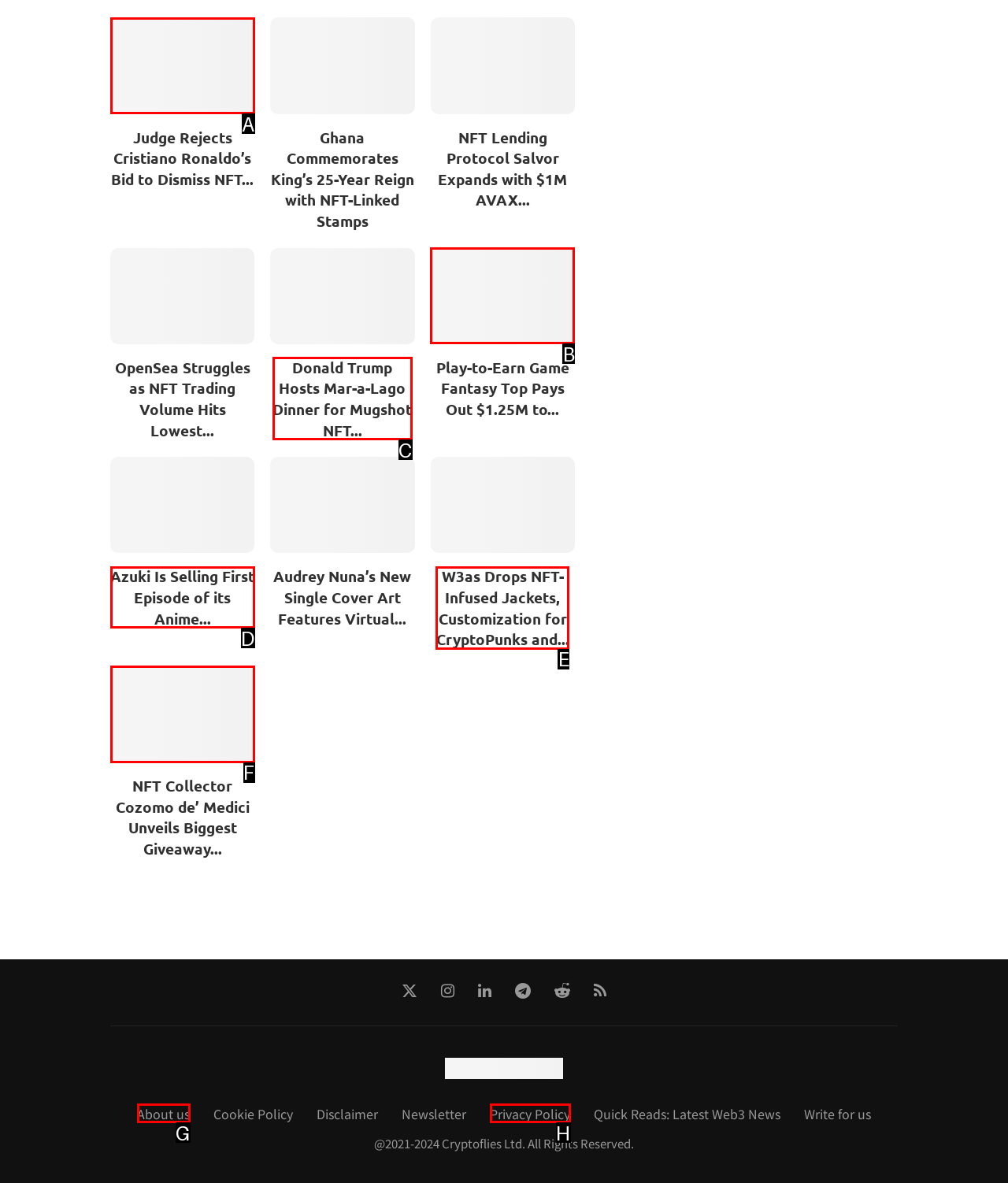Assess the description: Privacy Policy and select the option that matches. Provide the letter of the chosen option directly from the given choices.

H